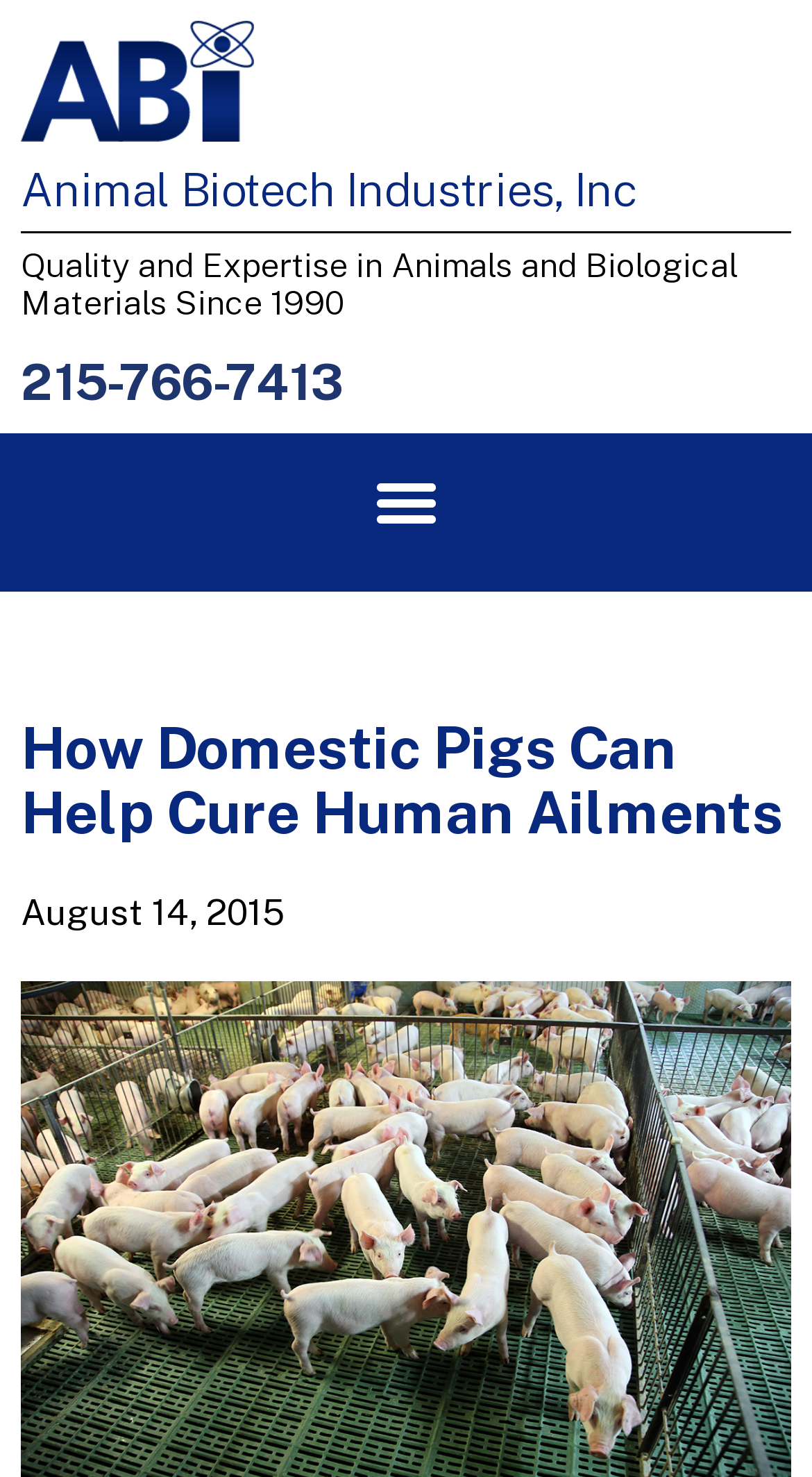Provide the bounding box coordinates of the UI element that matches the description: "215-766-7413".

[0.026, 0.238, 0.421, 0.278]